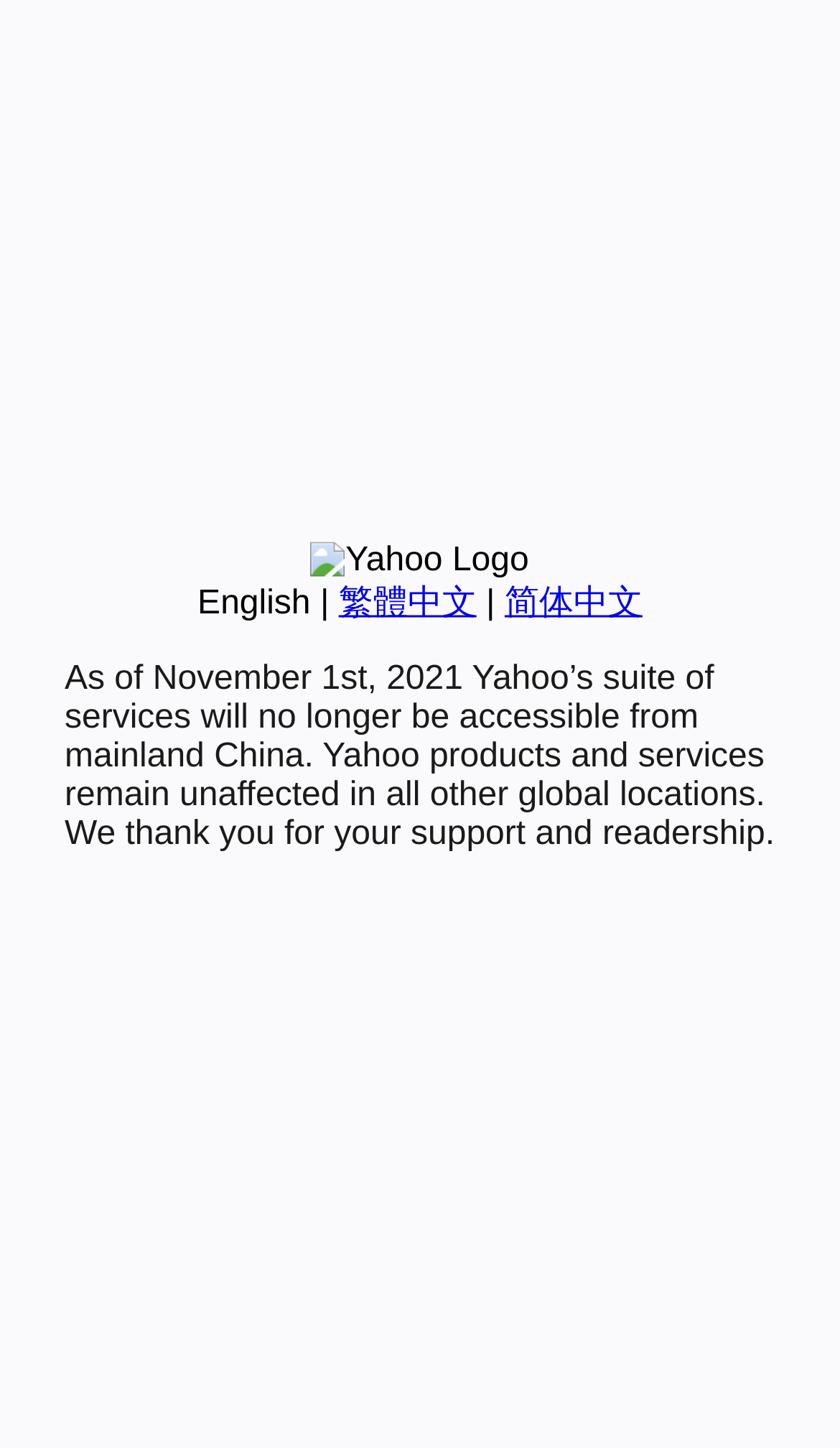Locate the bounding box of the user interface element based on this description: "简体中文".

[0.601, 0.404, 0.765, 0.429]